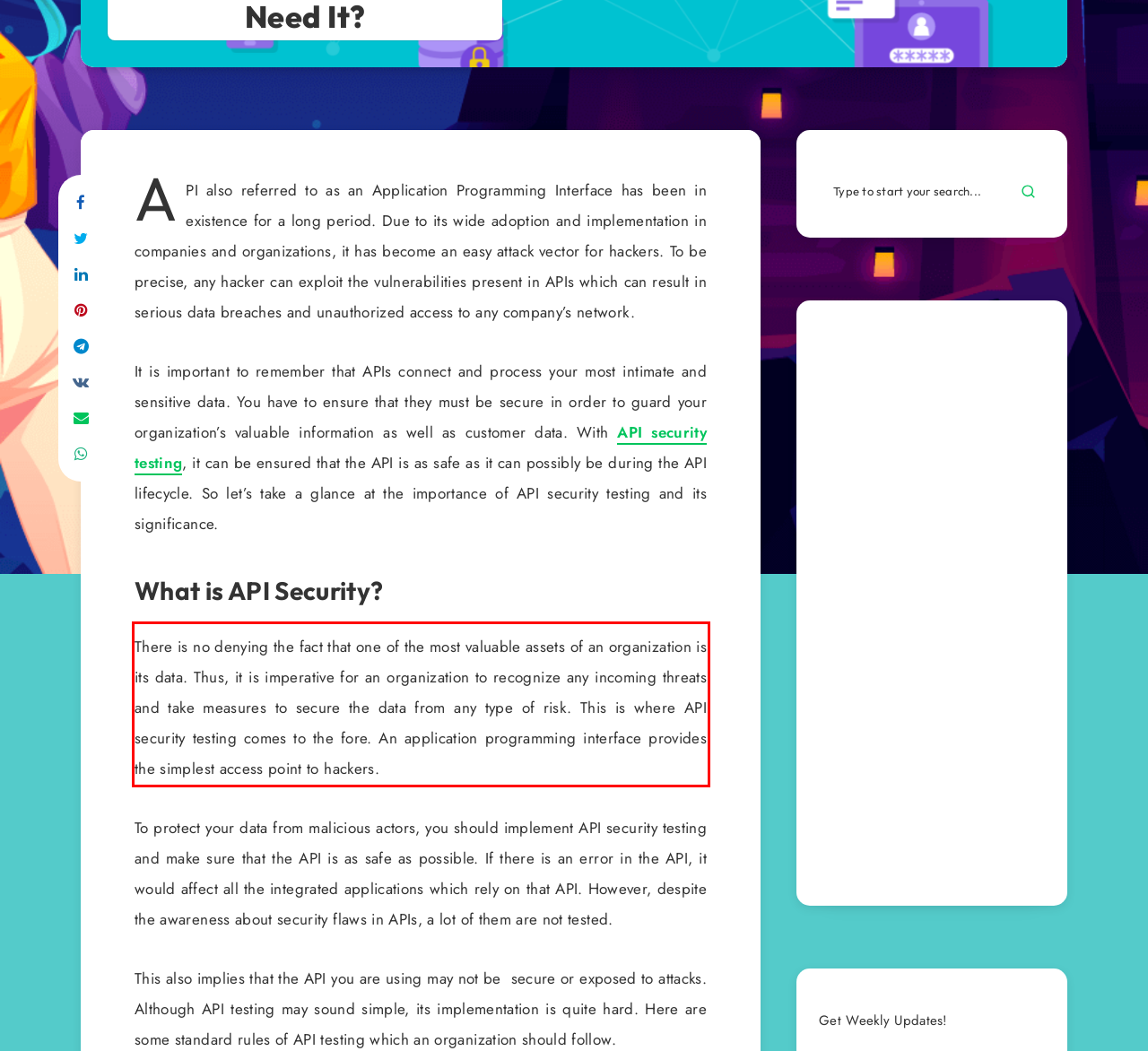From the given screenshot of a webpage, identify the red bounding box and extract the text content within it.

There is no denying the fact that one of the most valuable assets of an organization is its data. Thus, it is imperative for an organization to recognize any incoming threats and take measures to secure the data from any type of risk. This is where API security testing comes to the fore. An application programming interface provides the simplest access point to hackers.